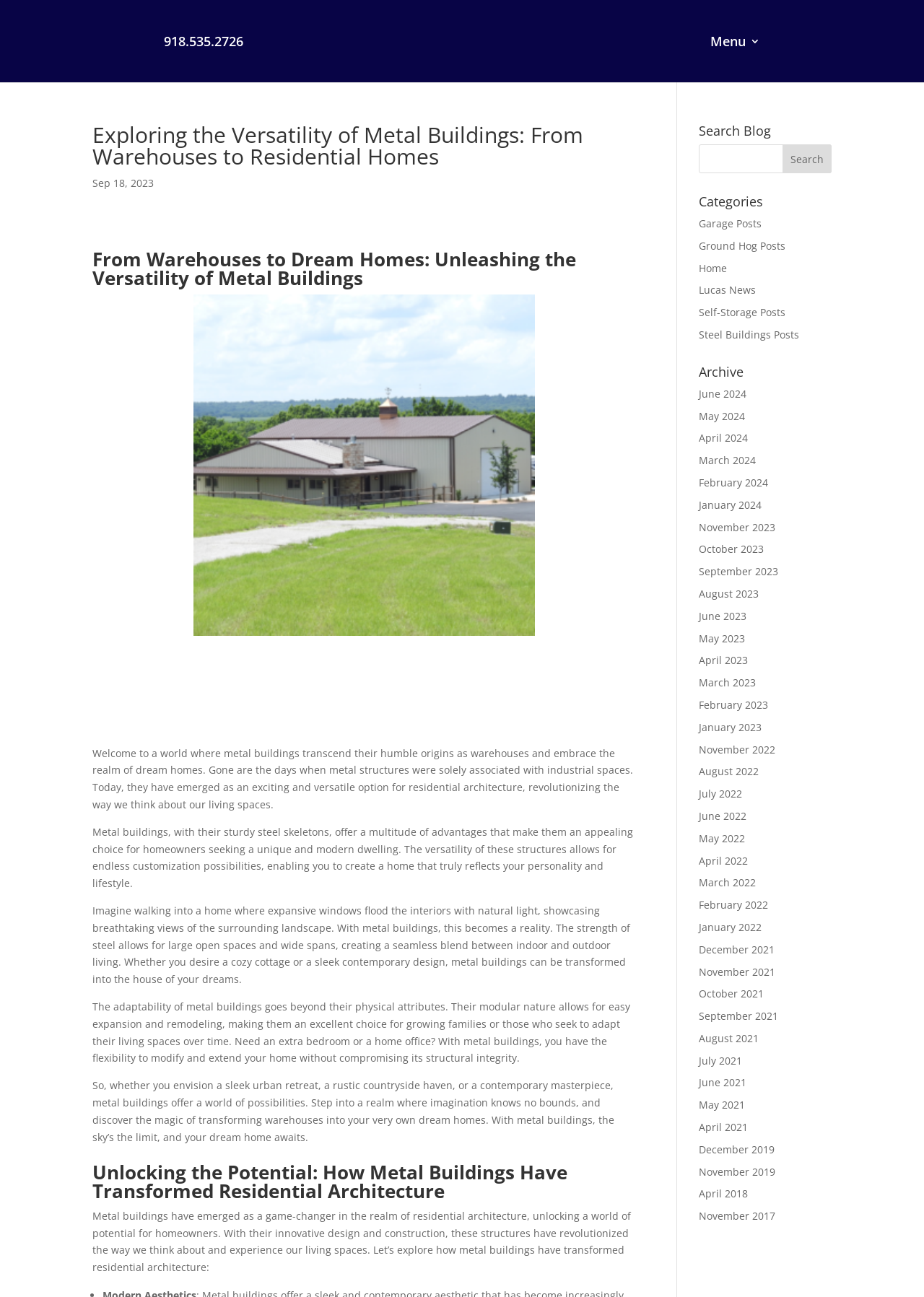Please locate the bounding box coordinates for the element that should be clicked to achieve the following instruction: "Submit a post to write on Triotechdigital.com". Ensure the coordinates are given as four float numbers between 0 and 1, i.e., [left, top, right, bottom].

None